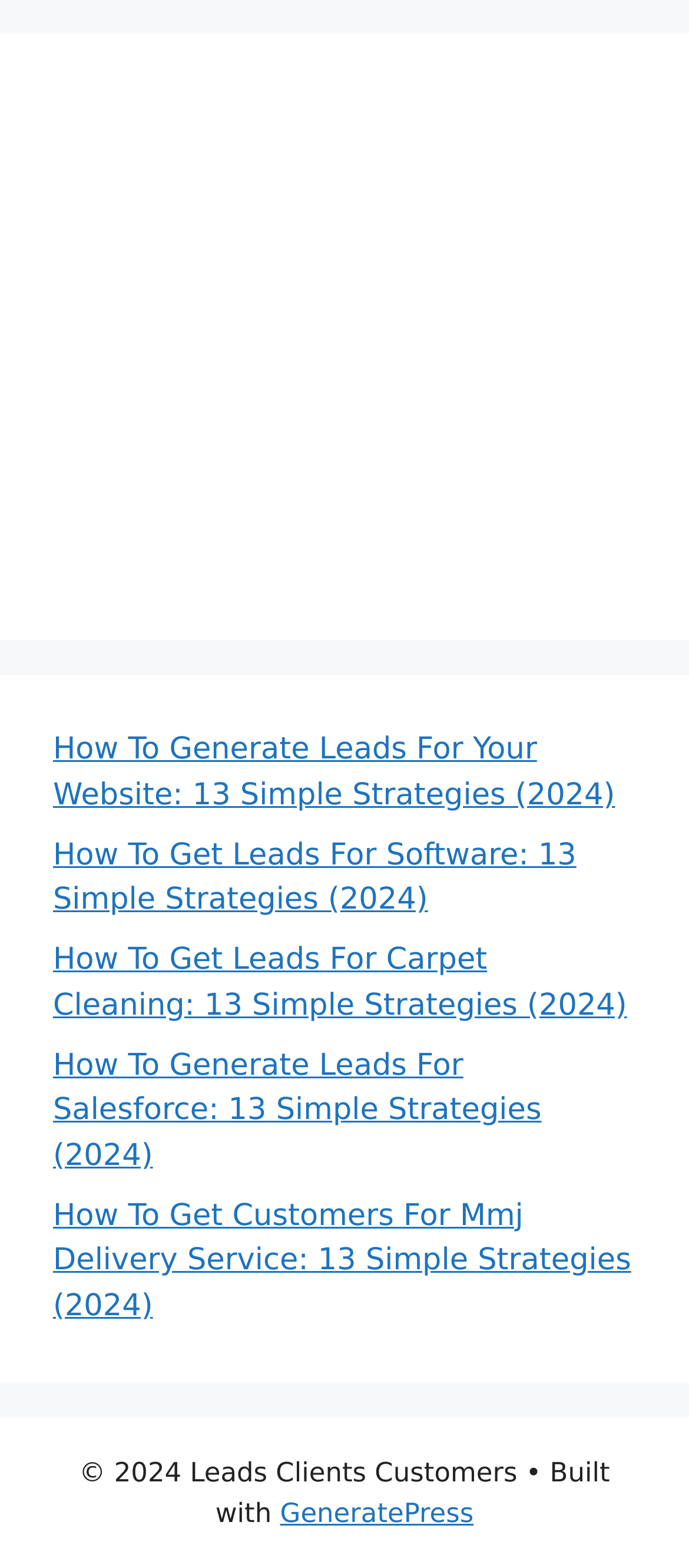Give the bounding box coordinates for the element described as: "GeneratePress".

[0.406, 0.955, 0.687, 0.975]